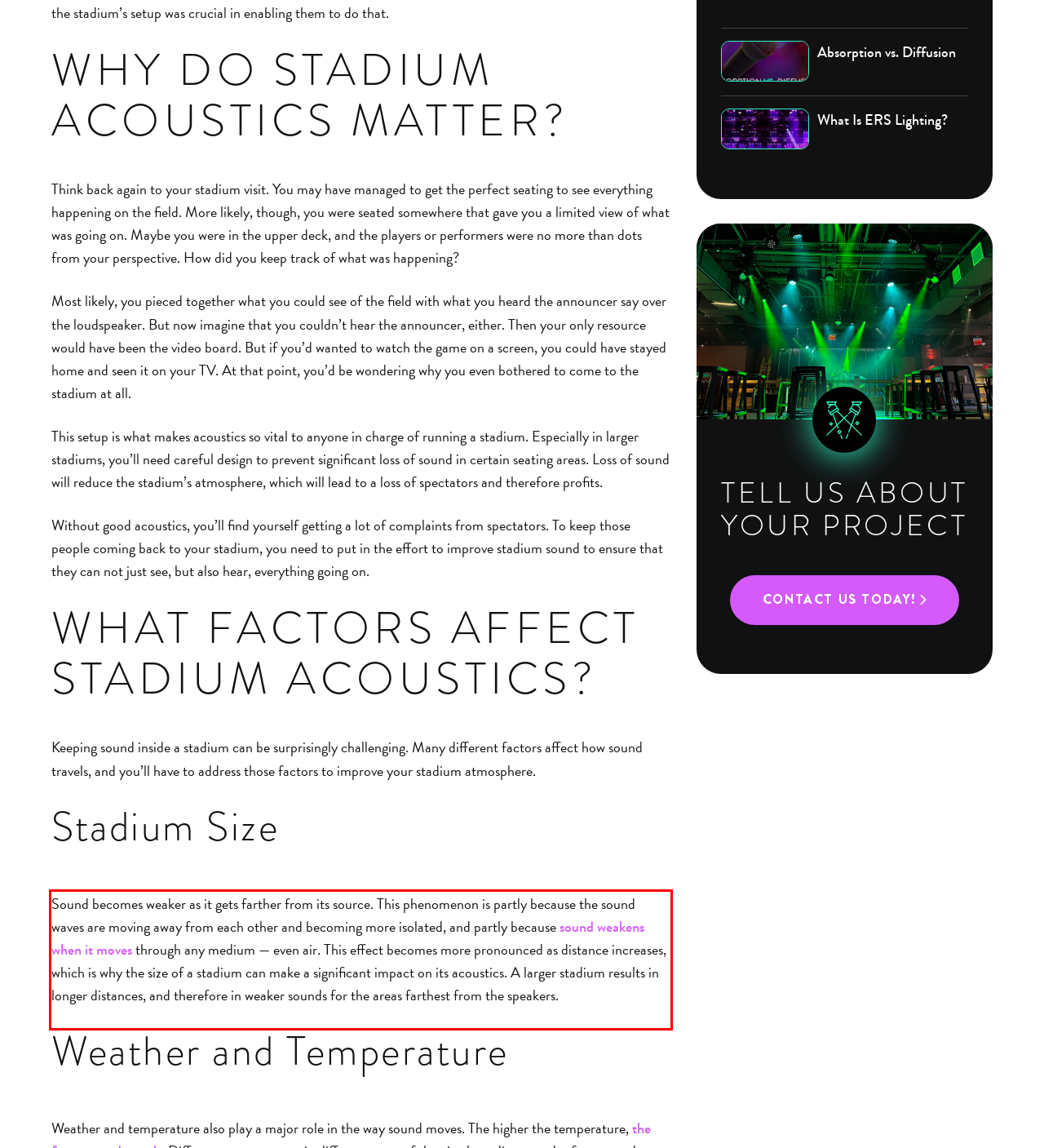You are presented with a webpage screenshot featuring a red bounding box. Perform OCR on the text inside the red bounding box and extract the content.

Sound becomes weaker as it gets farther from its source. This phenomenon is partly because the sound waves are moving away from each other and becoming more isolated, and partly because sound weakens when it moves through any medium — even air. This effect becomes more pronounced as distance increases, which is why the size of a stadium can make a significant impact on its acoustics. A larger stadium results in longer distances, and therefore in weaker sounds for the areas farthest from the speakers.